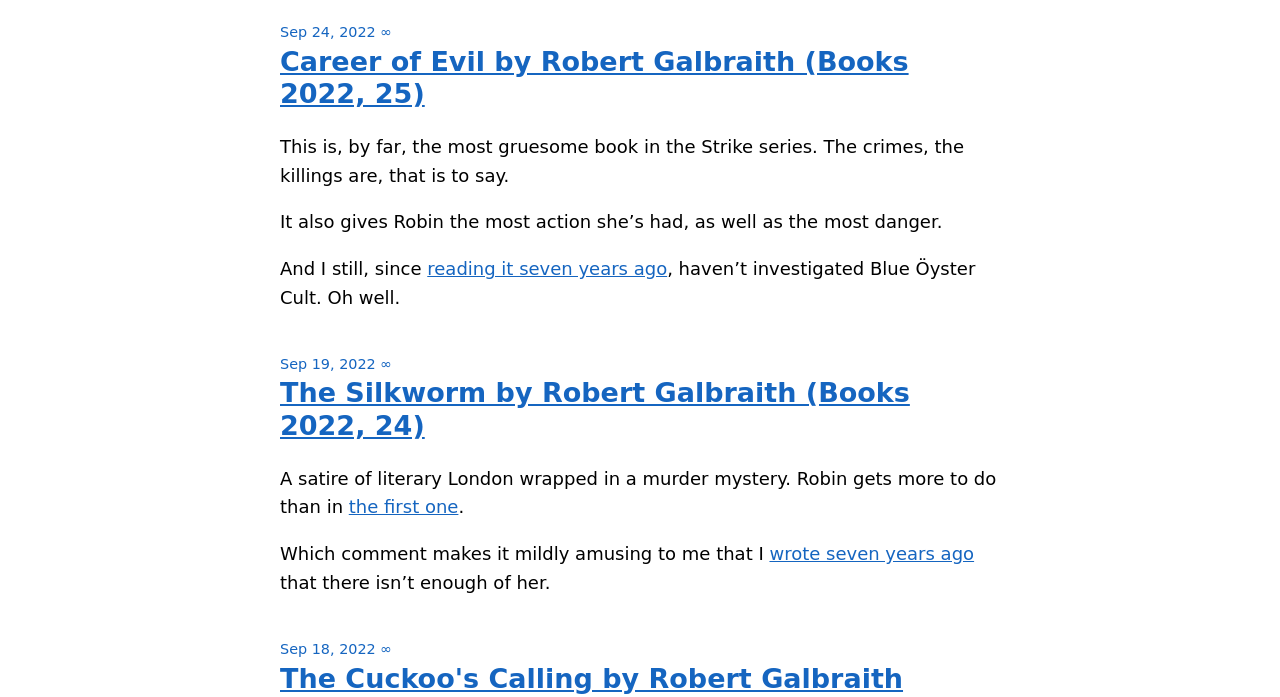Show me the bounding box coordinates of the clickable region to achieve the task as per the instruction: "View the post from Sep 19, 2022".

[0.219, 0.51, 0.307, 0.533]